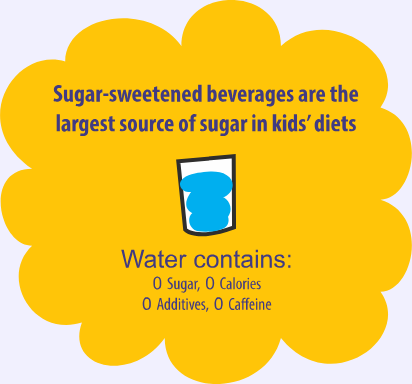Give an in-depth description of what is happening in the image.

The image highlights an important message regarding children's dietary habits, focusing on the prevalence of sugar-sweetened beverages. Set against a vibrant yellow background shaped like a thought bubble, the text at the top reads, "Sugar-sweetened beverages are the largest source of sugar in kids’ diets," emphasizing the need for awareness about sugary drinks. Below this message, an illustration of a glass filled with water is depicted, accompanied by a list stating that water contains "O Sugar, O Calories, O Additives, O Caffeine." This visual aims to promote water as a healthier alternative for hydration, contrasting it with sugary drinks that contribute to excess sugar intake in children's diets.